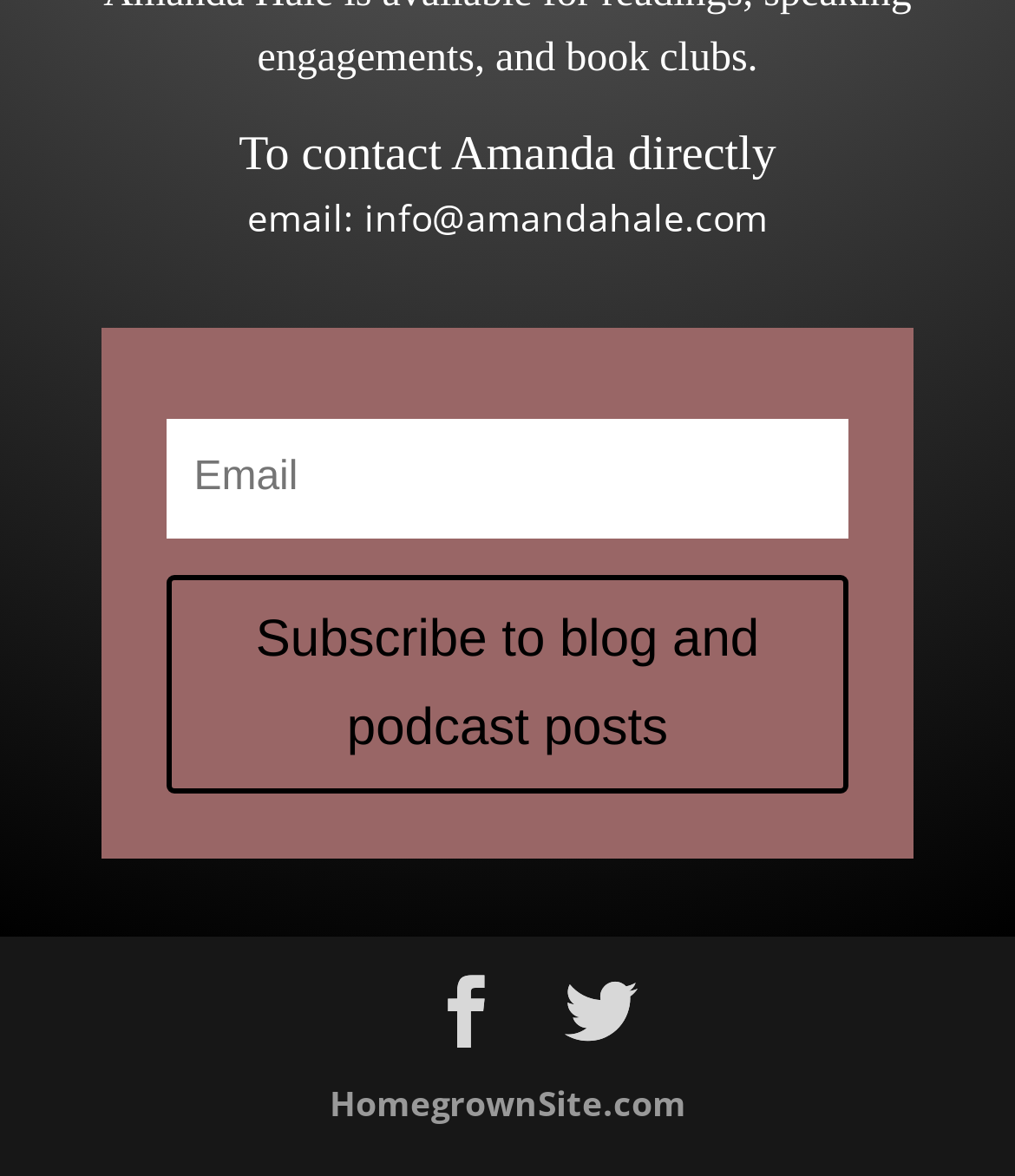Find the bounding box coordinates for the HTML element specified by: "Facebook".

[0.423, 0.83, 0.495, 0.891]